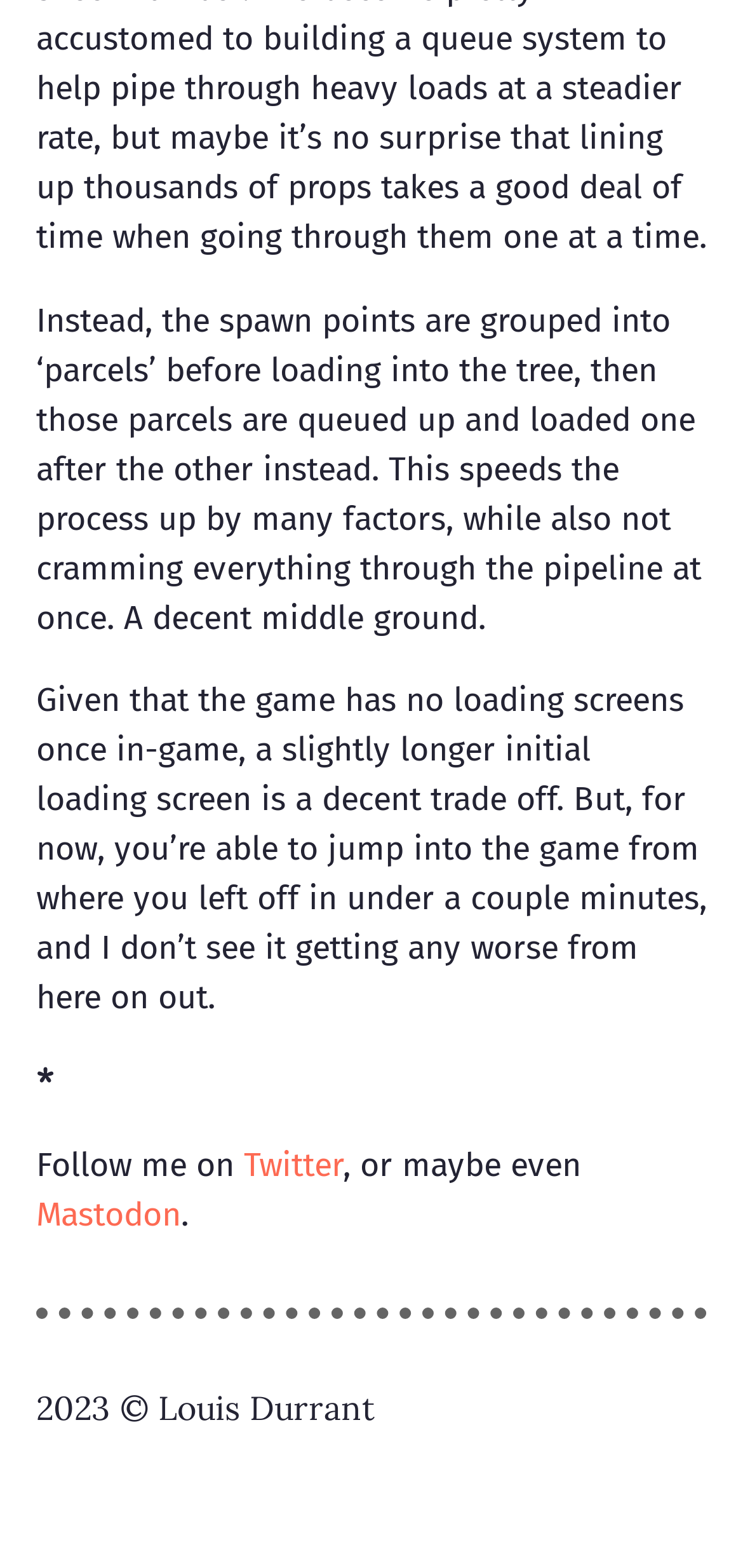How long does it take to load into the game?
Look at the image and construct a detailed response to the question.

According to the main text, it takes under a couple minutes to load into the game from where you left off, which is a decent trade-off for a slightly longer initial loading screen.